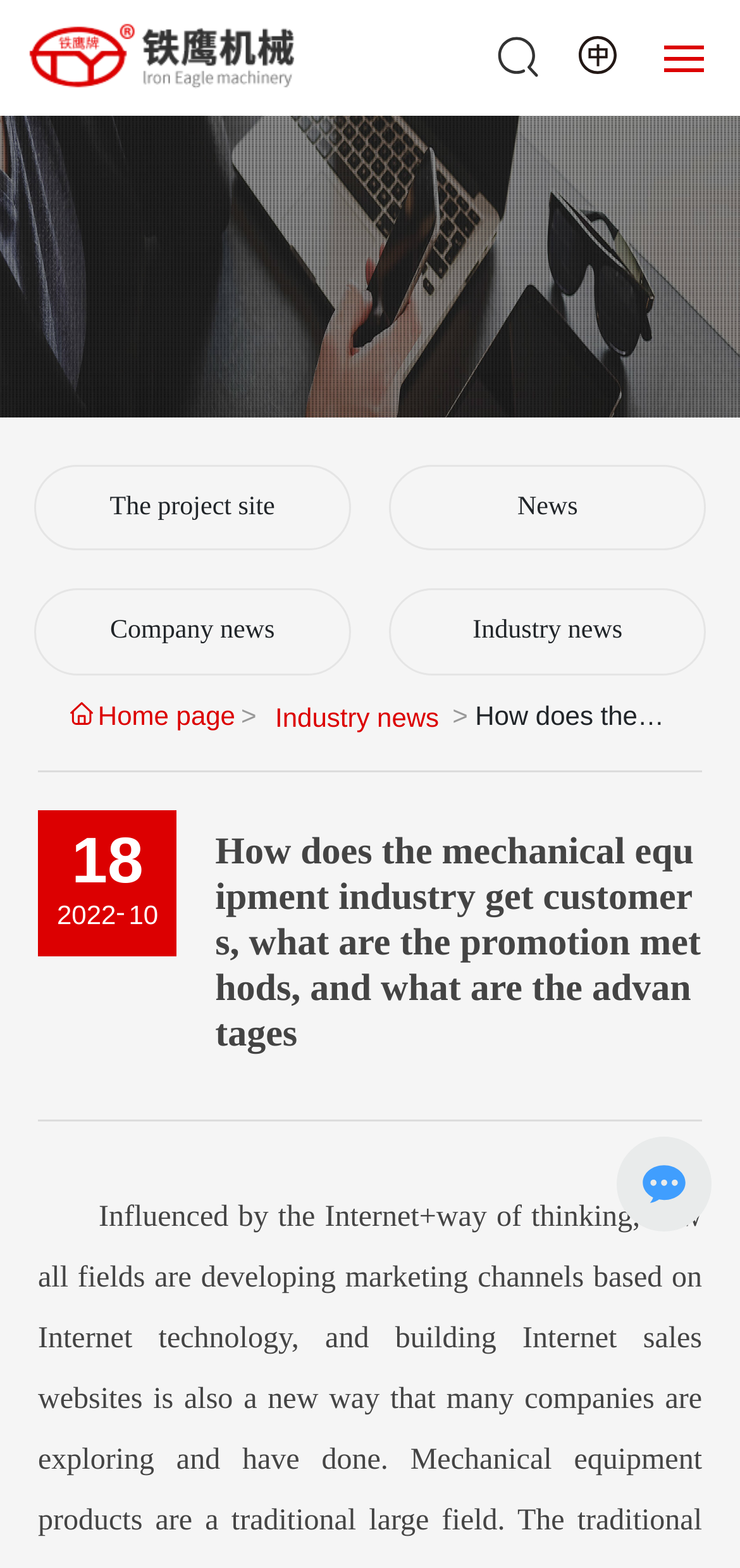Find the bounding box coordinates of the element you need to click on to perform this action: 'Click the Company news link'. The coordinates should be represented by four float values between 0 and 1, in the format [left, top, right, bottom].

[0.149, 0.394, 0.371, 0.412]